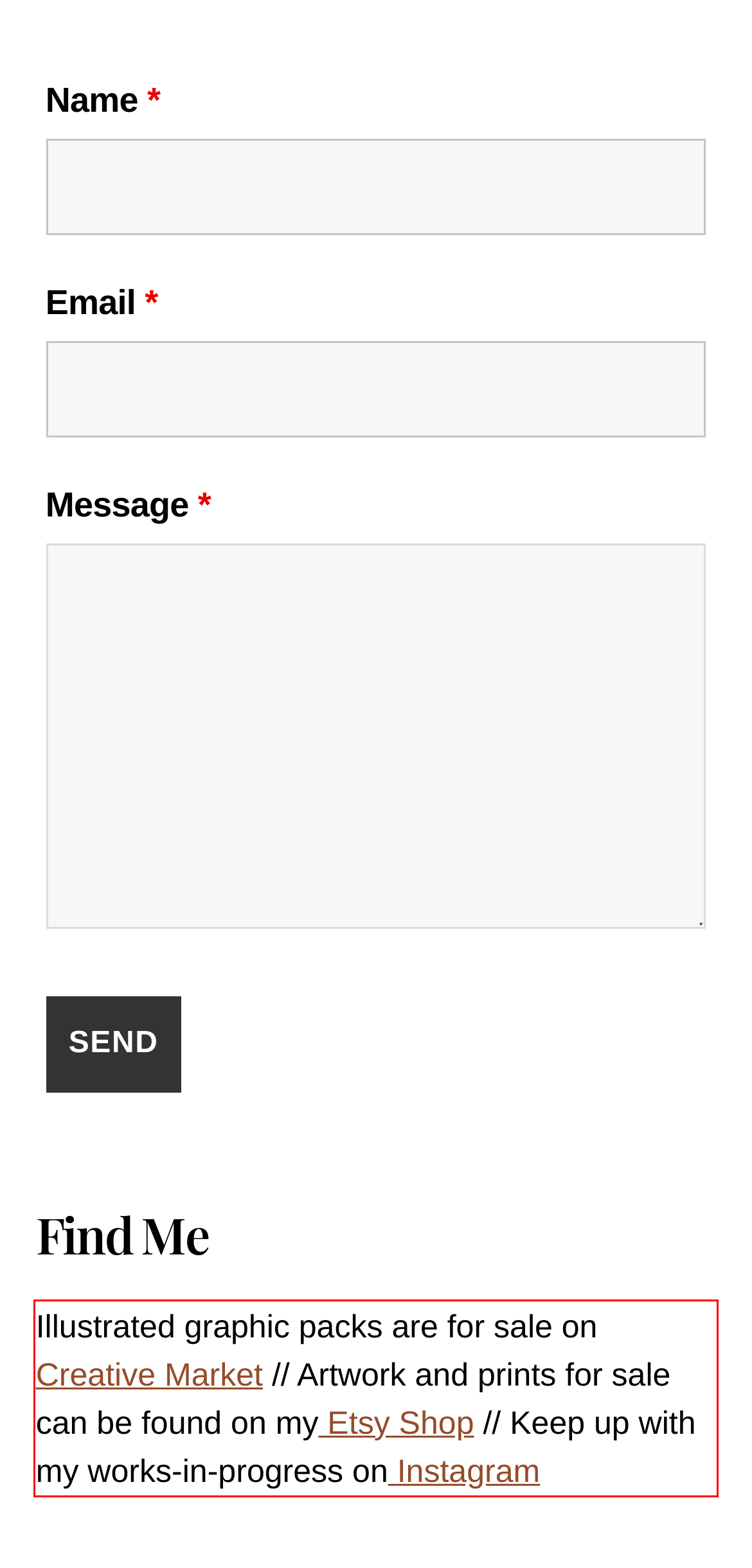You are looking at a screenshot of a webpage with a red rectangle bounding box. Use OCR to identify and extract the text content found inside this red bounding box.

Illustrated graphic packs are for sale on Creative Market // Artwork and prints for sale can be found on my Etsy Shop // Keep up with my works-in-progress on Instagram